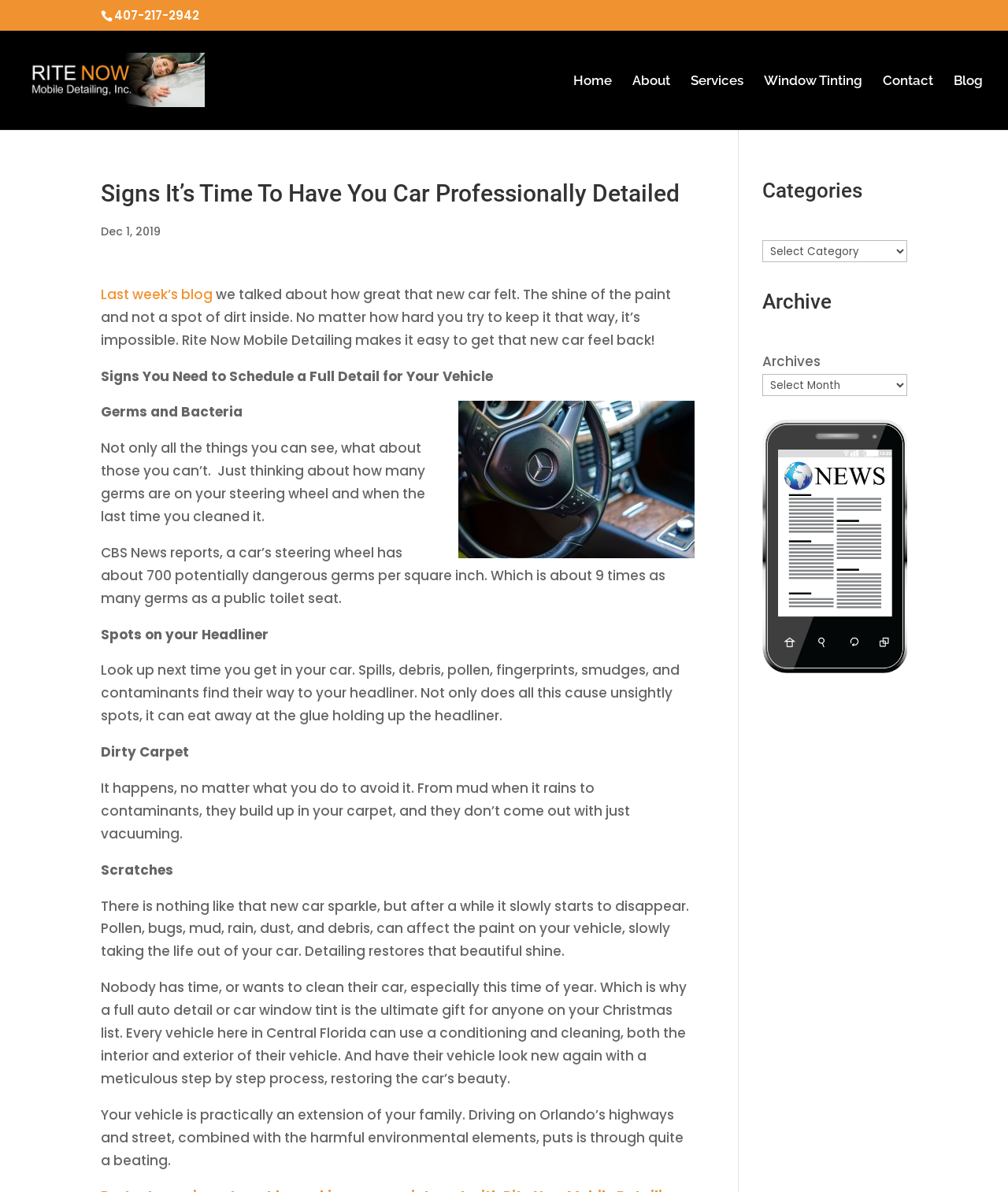What is the purpose of a full auto detail or car window tint?
Please respond to the question thoroughly and include all relevant details.

I determined the purpose of a full auto detail or car window tint by reading the static text element with the content 'Nobody has time, or wants to clean their car, especially this time of year. Which is why a full auto detail or car window tint is the ultimate gift for anyone on your Christmas list.' located in the middle of the webpage.